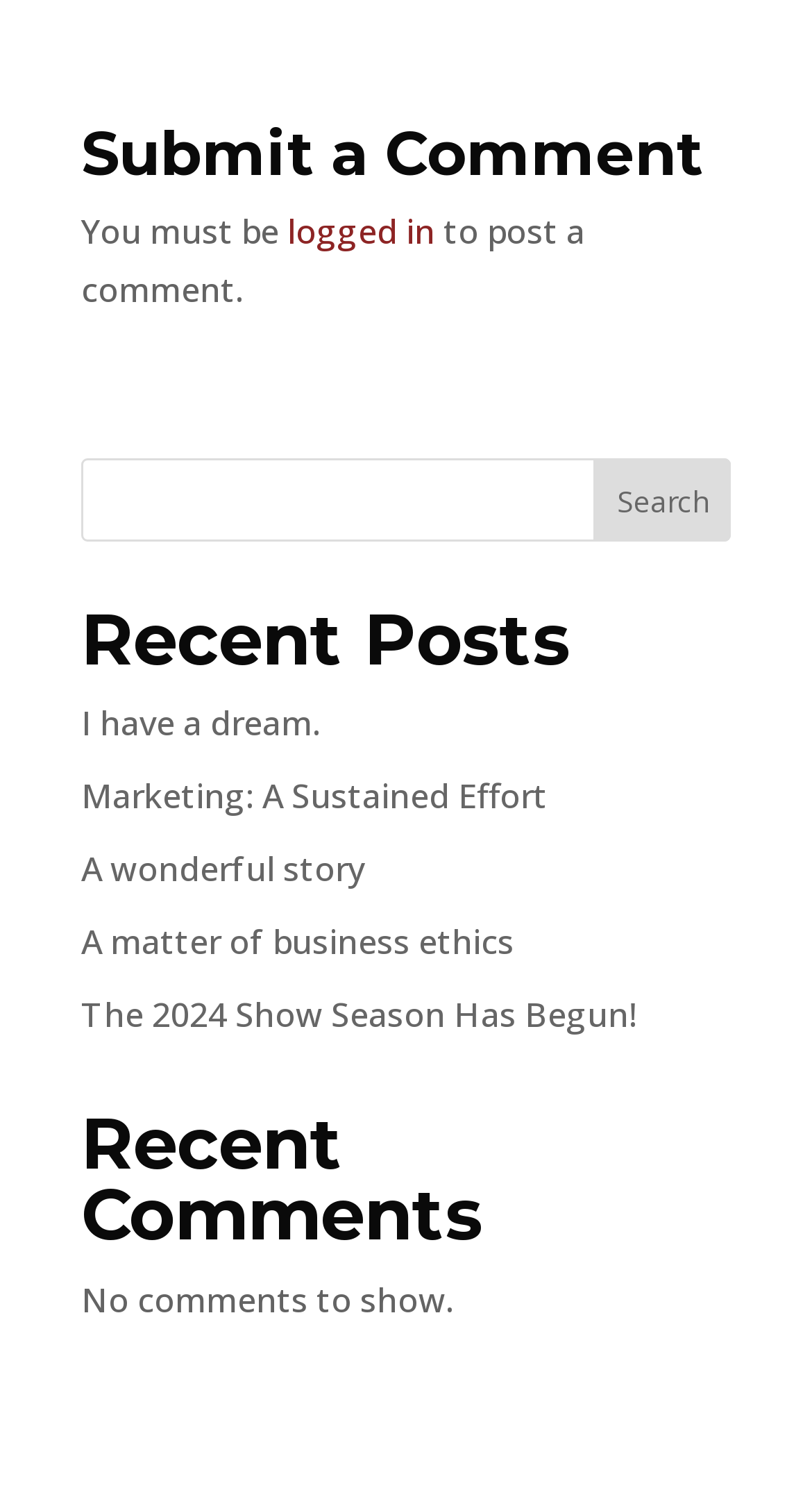Provide the bounding box coordinates for the UI element described in this sentence: "Search". The coordinates should be four float values between 0 and 1, i.e., [left, top, right, bottom].

[0.732, 0.308, 0.9, 0.364]